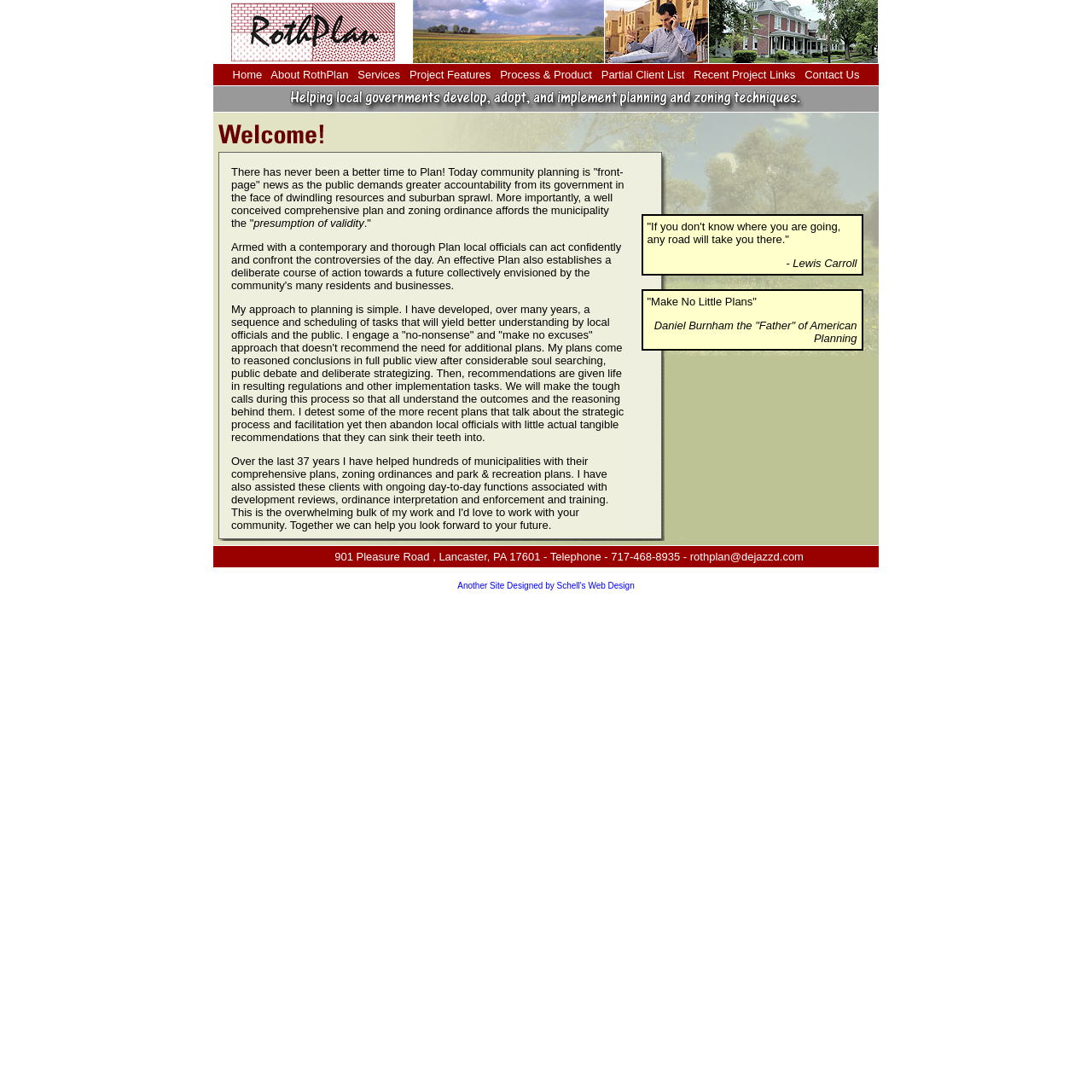Please identify the bounding box coordinates for the region that you need to click to follow this instruction: "View the About RothPlan page".

[0.246, 0.062, 0.322, 0.074]